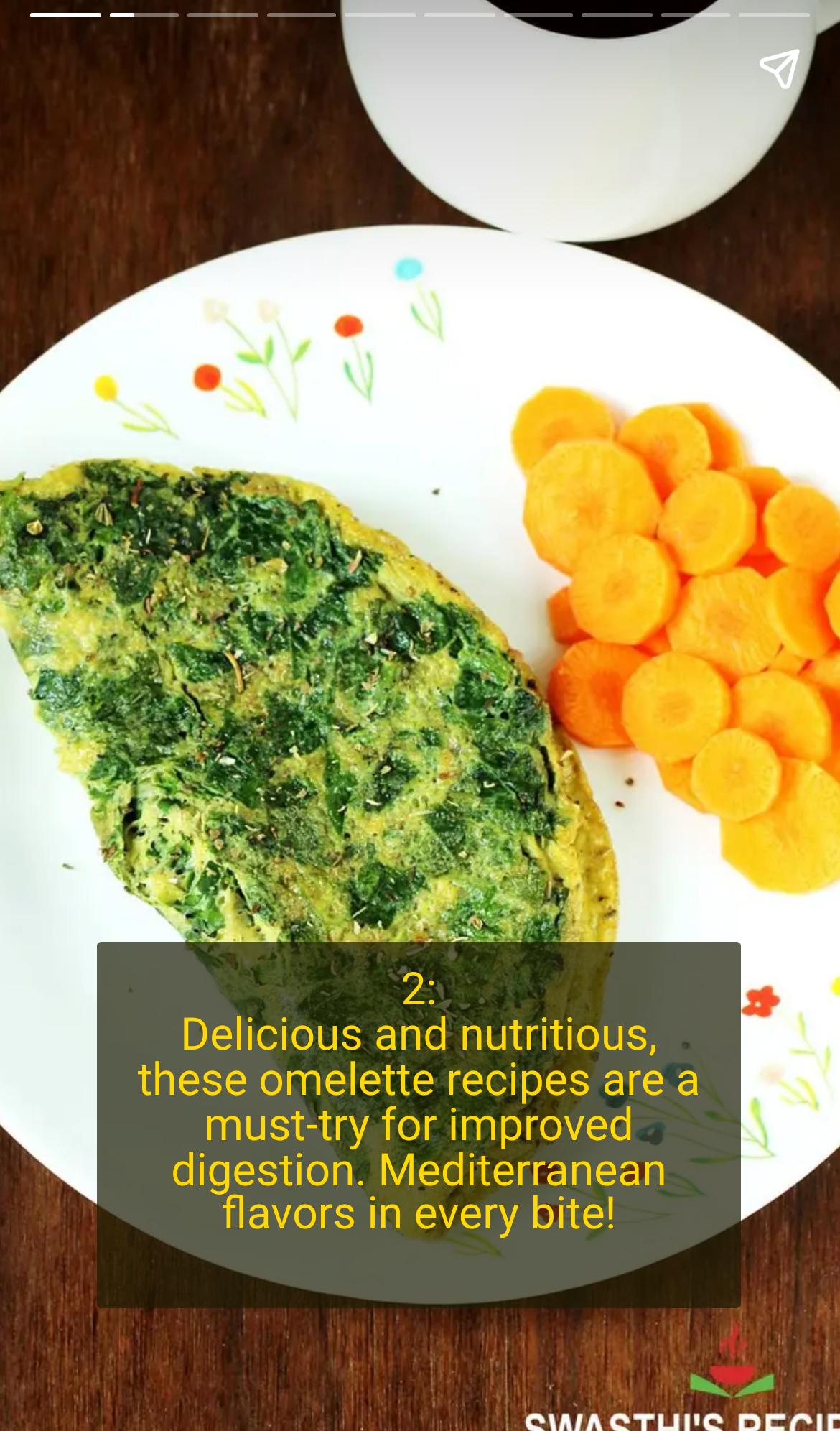How many navigation buttons are there?
Please provide a comprehensive answer to the question based on the webpage screenshot.

I counted the number of navigation buttons on the webpage, including the 'Previous page', 'Next page', and 'Share story' buttons, and found that there are 3 navigation buttons in total.